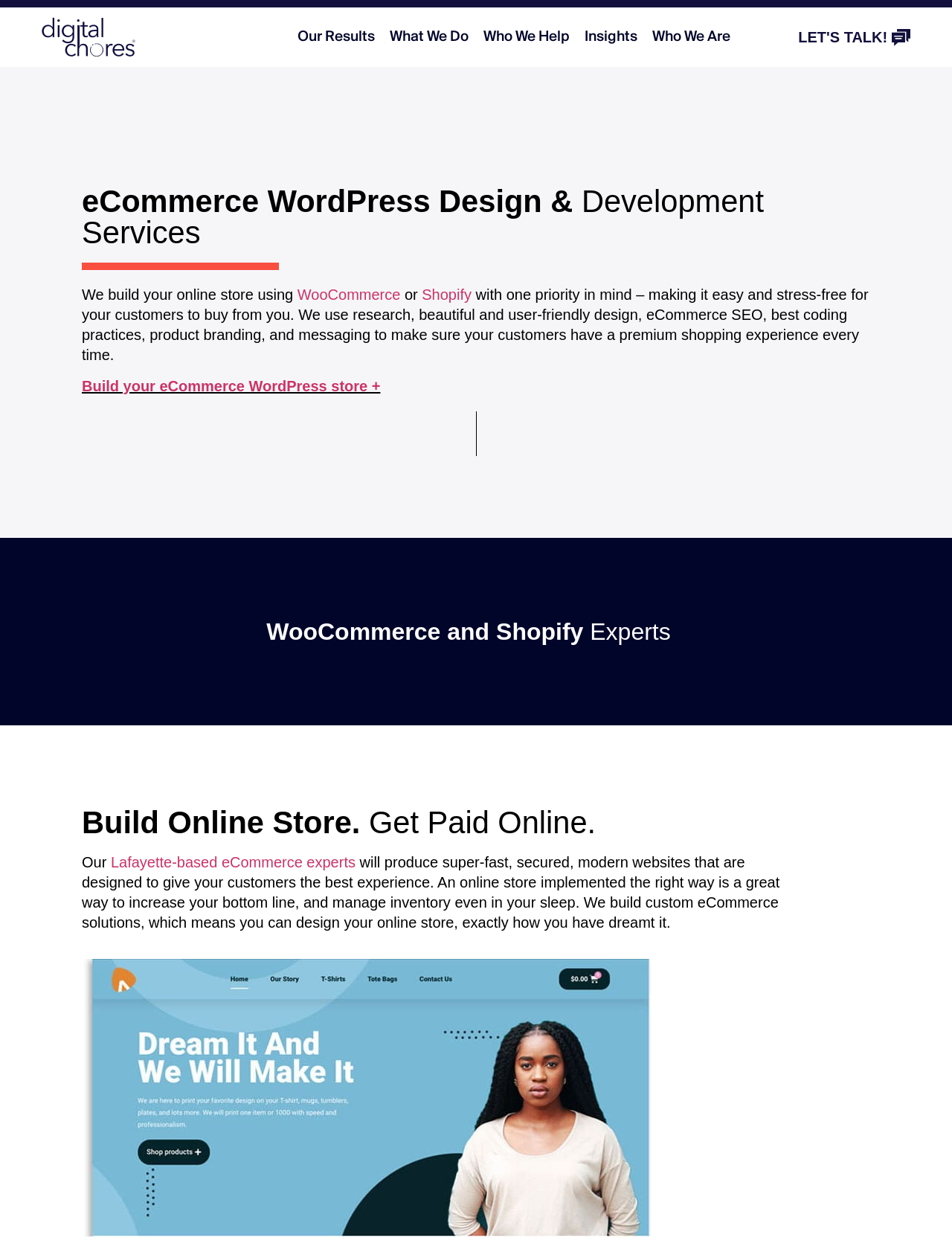Please identify the bounding box coordinates of the region to click in order to complete the given instruction: "Click the 'Lafayette-based eCommerce experts' link". The coordinates should be four float numbers between 0 and 1, i.e., [left, top, right, bottom].

[0.116, 0.679, 0.373, 0.692]